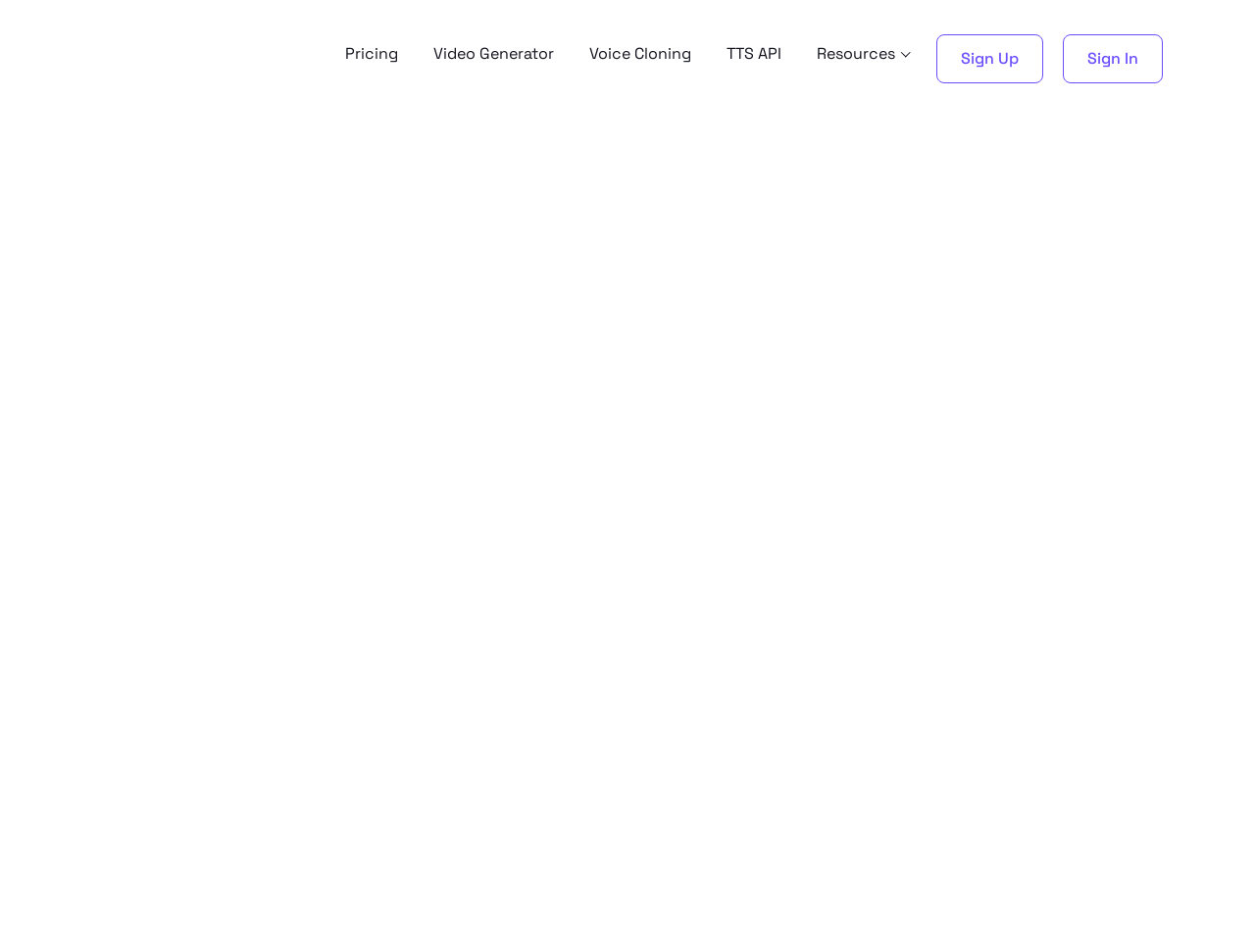Respond to the question with just a single word or phrase: 
What is the date of the article?

July 30, 2023